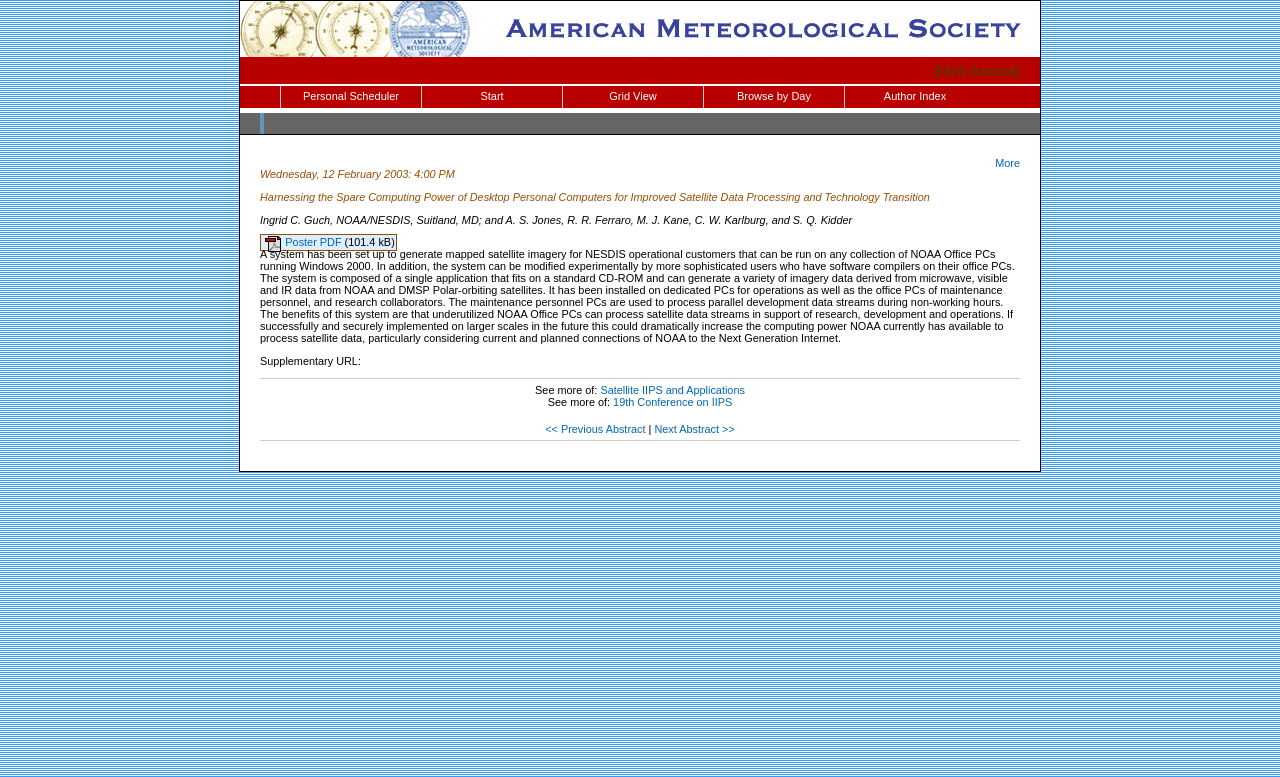Can you find the bounding box coordinates for the UI element given this description: "alt="http://www.ametsoc.org/""? Provide the coordinates as four float numbers between 0 and 1: [left, top, right, bottom].

[0.188, 0.058, 0.812, 0.077]